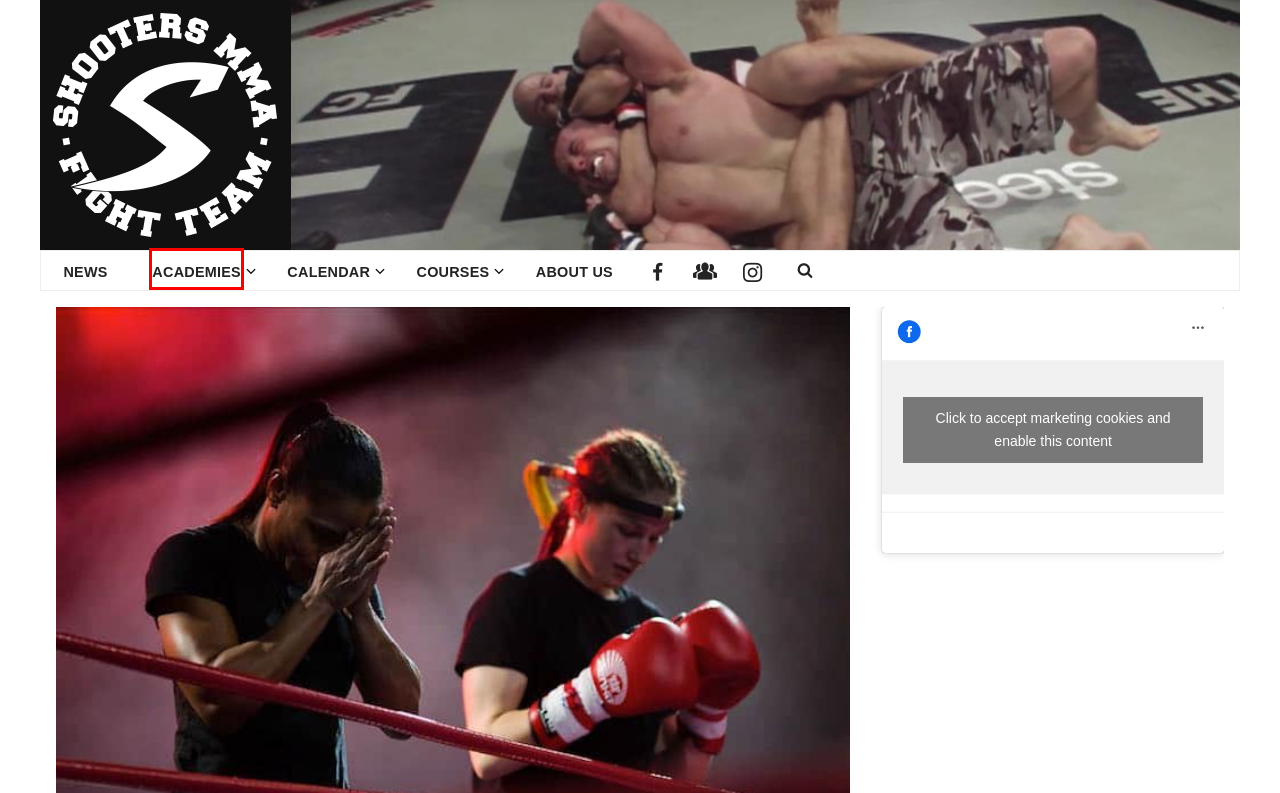Analyze the screenshot of a webpage that features a red rectangle bounding box. Pick the webpage description that best matches the new webpage you would see after clicking on the element within the red bounding box. Here are the candidates:
A. Cookie Policy (EU) - Shooters MMA
B. News - Shooters MMA
C. Back on the road again - Seminar tour in Denmark - Shooters MMA
D. Seminar in Italy - Shooters MMA
E. Courses - Shooters MMA
F. Academies Archive - Shooters MMA
G. Uncategorized Archives - Shooters MMA
H. About us - Shooters MMA

F